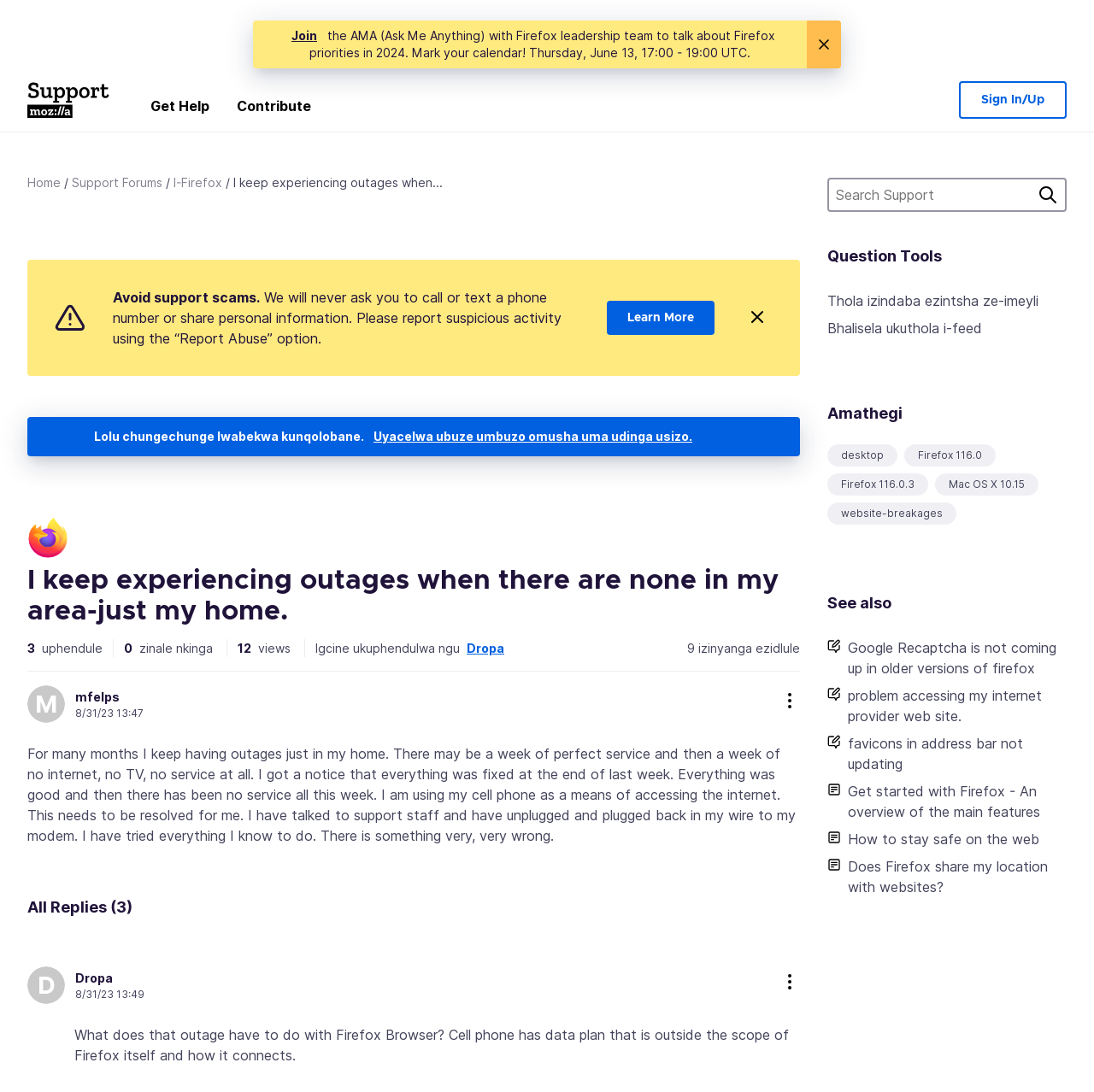Generate a detailed explanation of the webpage's features and information.

This webpage appears to be a support forum or discussion board, specifically focused on Firefox-related issues. At the top of the page, there is a navigation menu with links to "Home", "Support Forums", and "I-Firefox". Below this menu, there is a search bar and a button to "Cinga" (which likely means "Search" in the user's language).

The main content of the page is a discussion thread, with a title "I keep experiencing outages when there are none in my area-just my home." The thread has several replies, with the original post describing an issue with intermittent internet outages at the user's home. The user has tried troubleshooting steps and has contacted support staff, but the issue persists.

Below the original post, there are three replies from other users, each with a timestamp and a username. The replies are brief and offer suggestions or questions related to the original issue. There are also buttons to "more options" and "Report Abuse" next to each reply.

On the right side of the page, there is a sidebar with links to related topics, such as "Get started with Firefox" and "How to stay safe on the web". There is also a section with a warning about support scams and a link to "Learn More".

At the top-right corner of the page, there is a button to "Sign In/Up" and a link to "Get Help". There is also a Mozilla Support logo in the top-left corner, with a link to the Mozilla Support homepage.

Overall, the page is focused on providing support and discussion forums for Firefox users, with a specific thread about internet outages and troubleshooting steps.